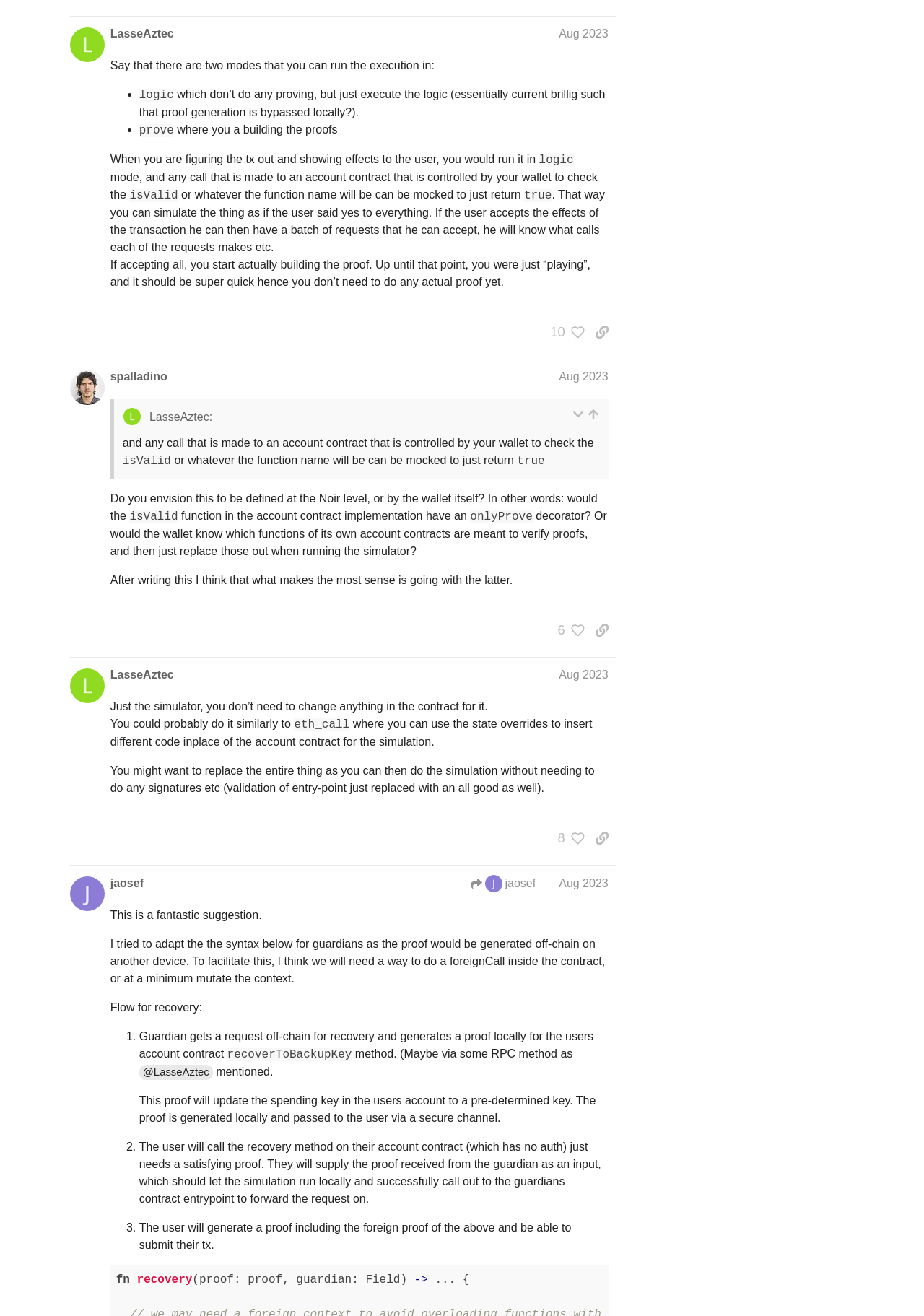Determine the bounding box coordinates of the section to be clicked to follow the instruction: "Click to view people who liked this post". The coordinates should be given as four float numbers between 0 and 1, formatted as [left, top, right, bottom].

[0.596, 0.109, 0.632, 0.128]